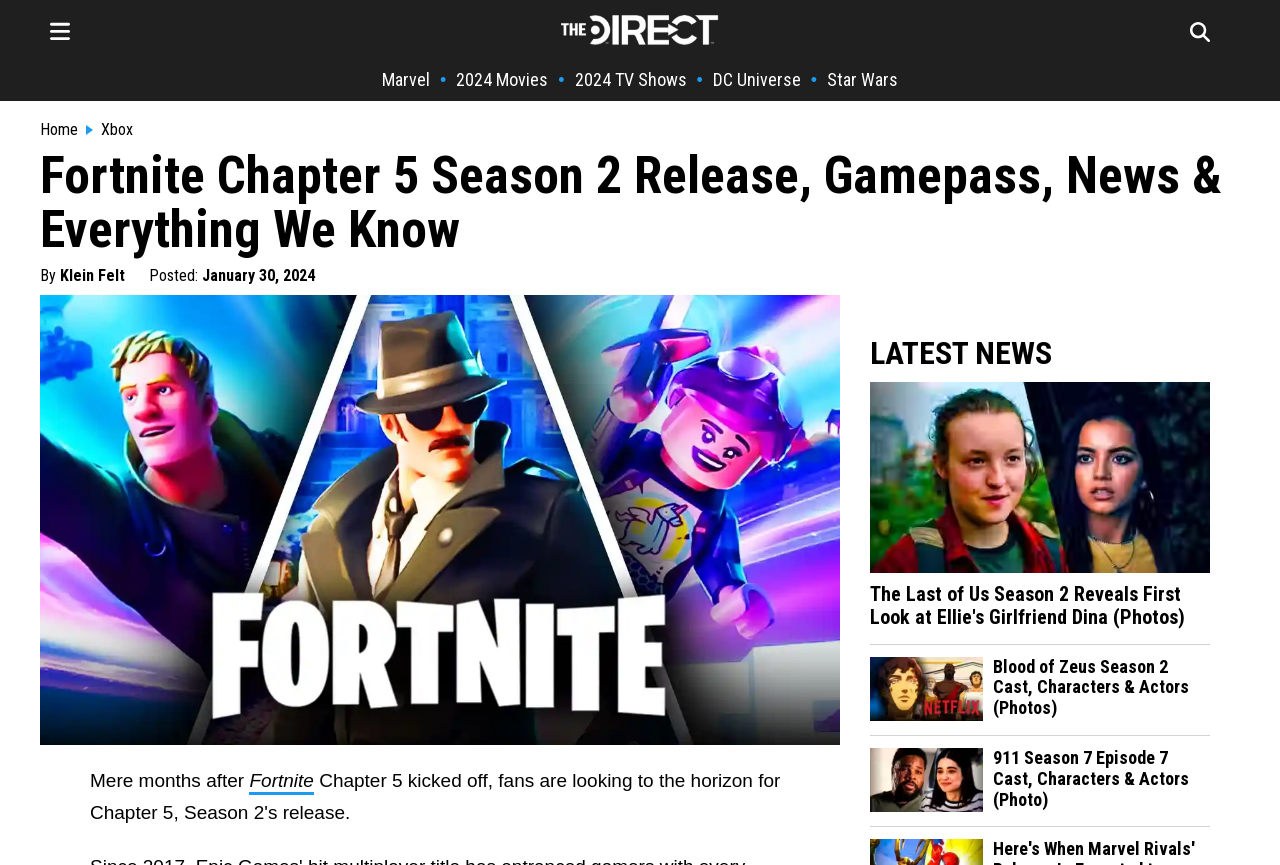Carefully observe the image and respond to the question with a detailed answer:
What is the name of the website's logo?

The image with the link 'The Direct Homepage' has the description 'The Direct Logo', indicating that this is the logo of the website.